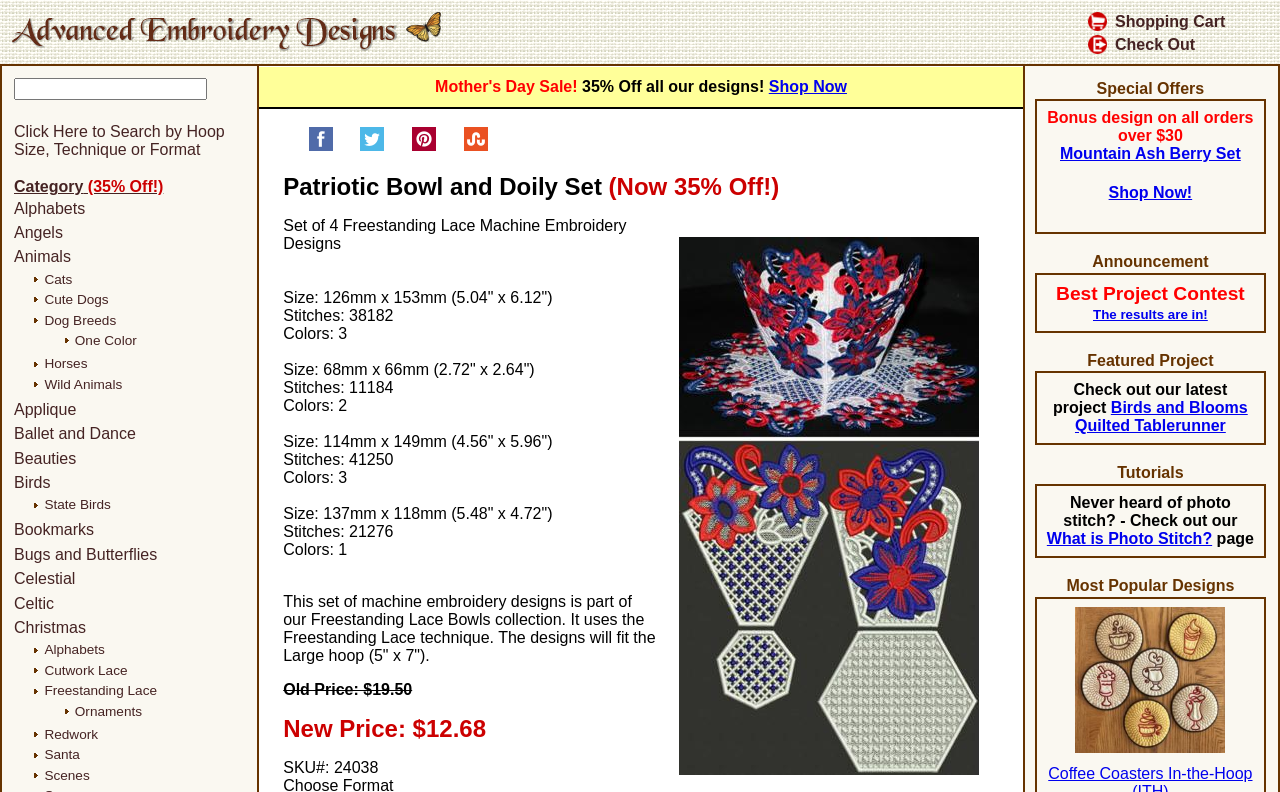What is the price of the Patriotic Bowl and Doily Set?
Refer to the screenshot and deliver a thorough answer to the question presented.

The price of the Patriotic Bowl and Doily Set can be found in the text 'New Price: $12.68' which is located below the description of the set, indicating that the current price of the set is $12.68.